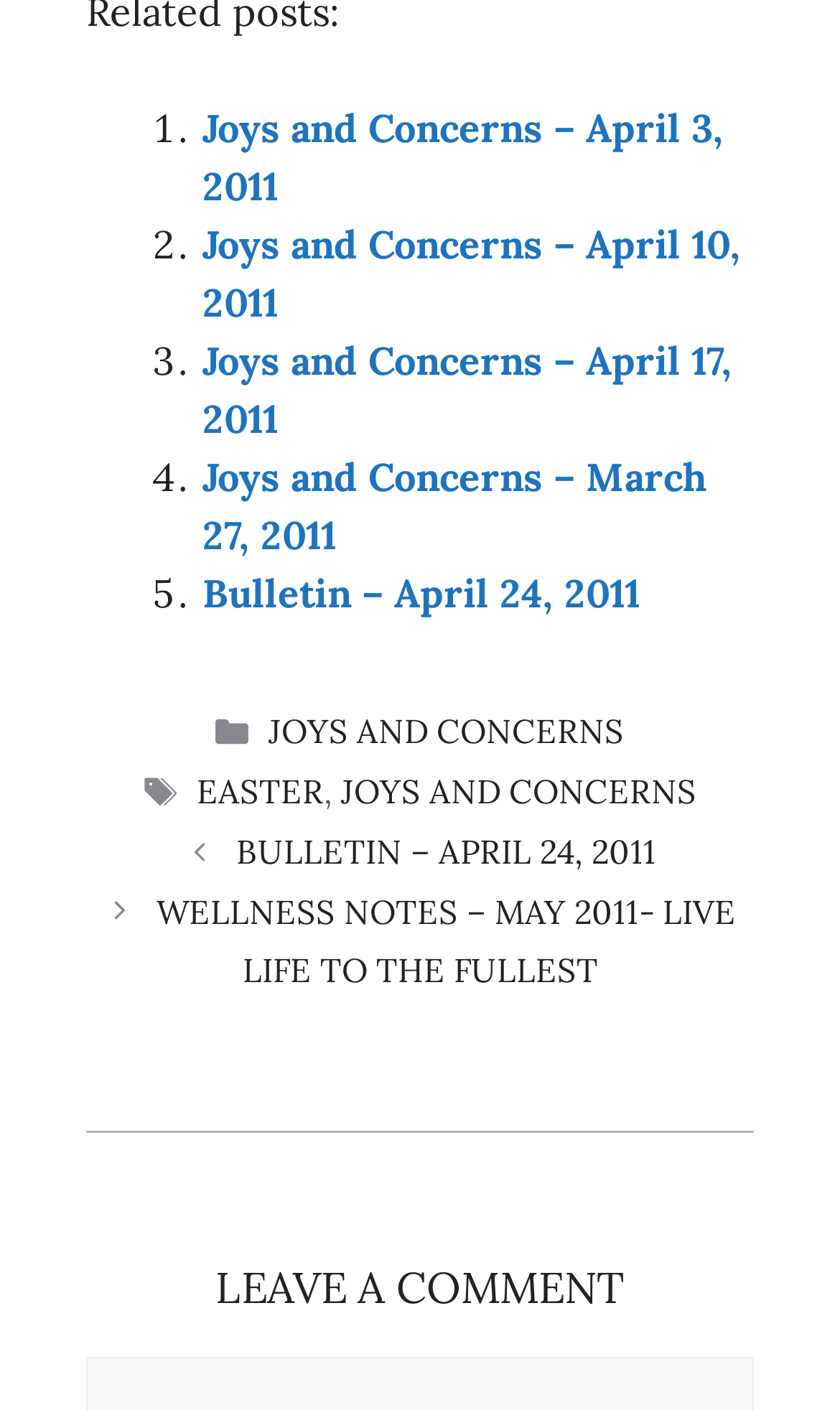Determine the bounding box coordinates in the format (top-left x, top-left y, bottom-right x, bottom-right y). Ensure all values are floating point numbers between 0 and 1. Identify the bounding box of the UI element described by: Jan 27, 2024Jan 27, 2024

None